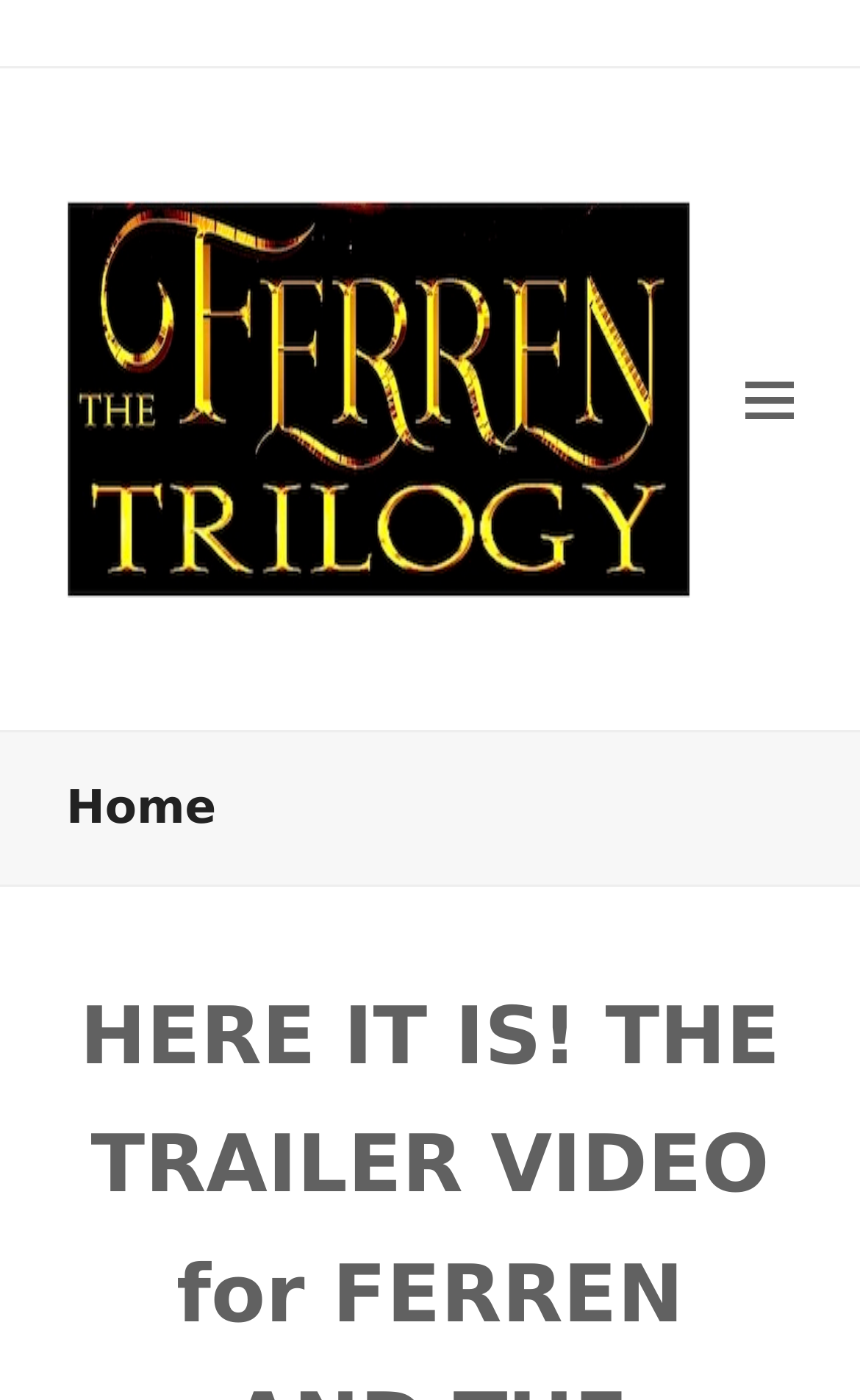Predict the bounding box of the UI element that fits this description: "aria-label="Toggle mobile menu"".

[0.867, 0.272, 0.923, 0.299]